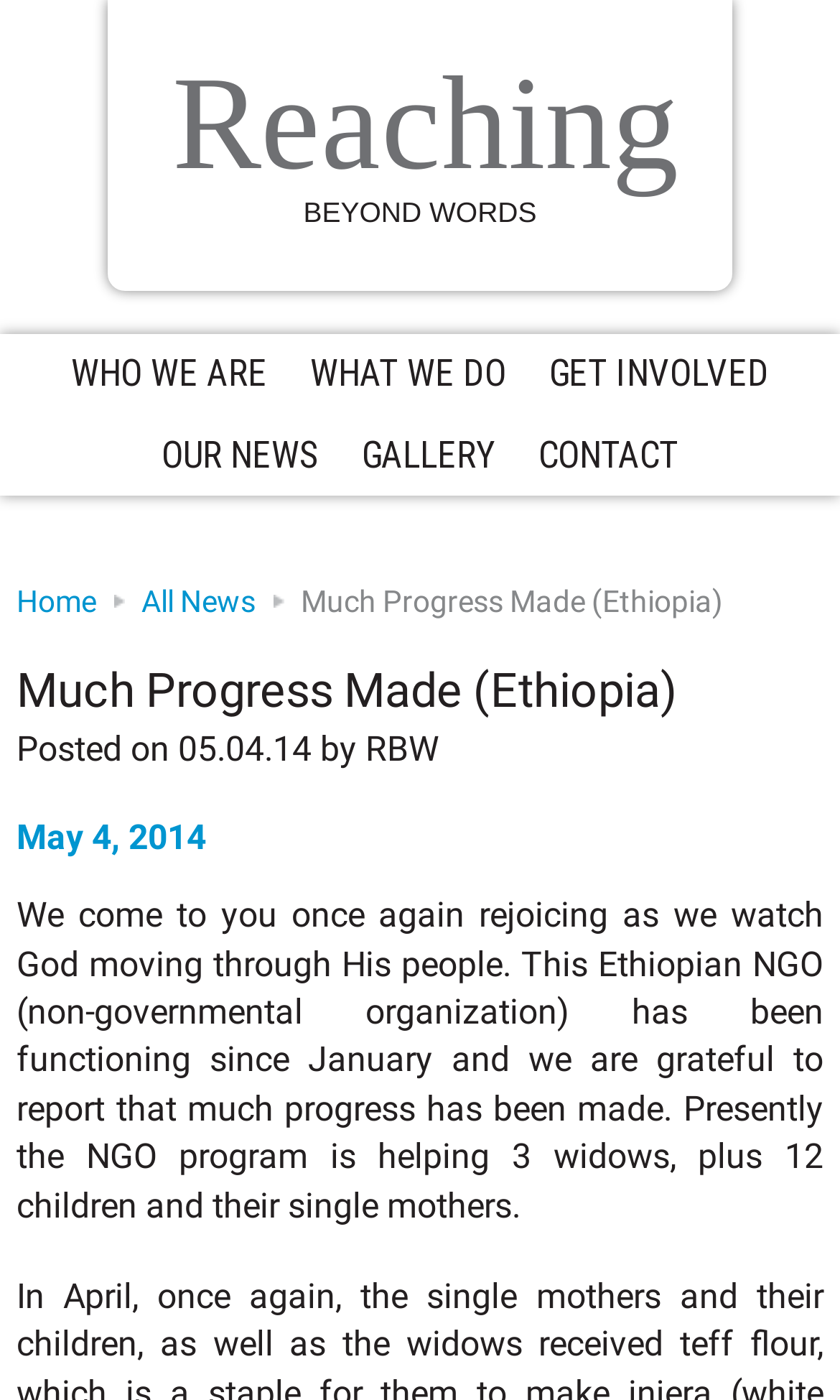Please specify the bounding box coordinates of the area that should be clicked to accomplish the following instruction: "Visit the 'GALLERY'". The coordinates should consist of four float numbers between 0 and 1, i.e., [left, top, right, bottom].

[0.405, 0.296, 0.615, 0.354]